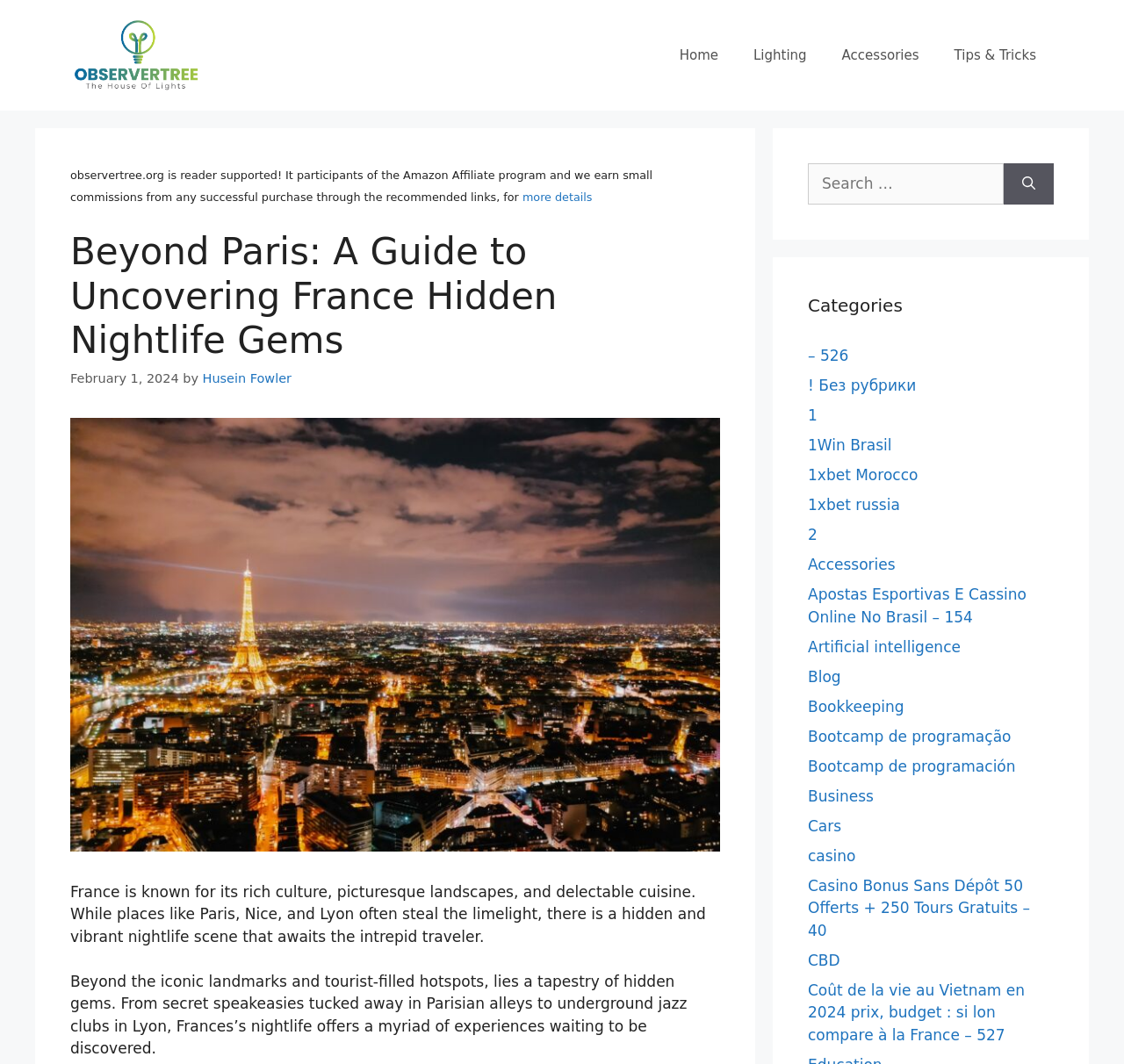Please reply to the following question using a single word or phrase: 
What is the date of the article?

February 1, 2024